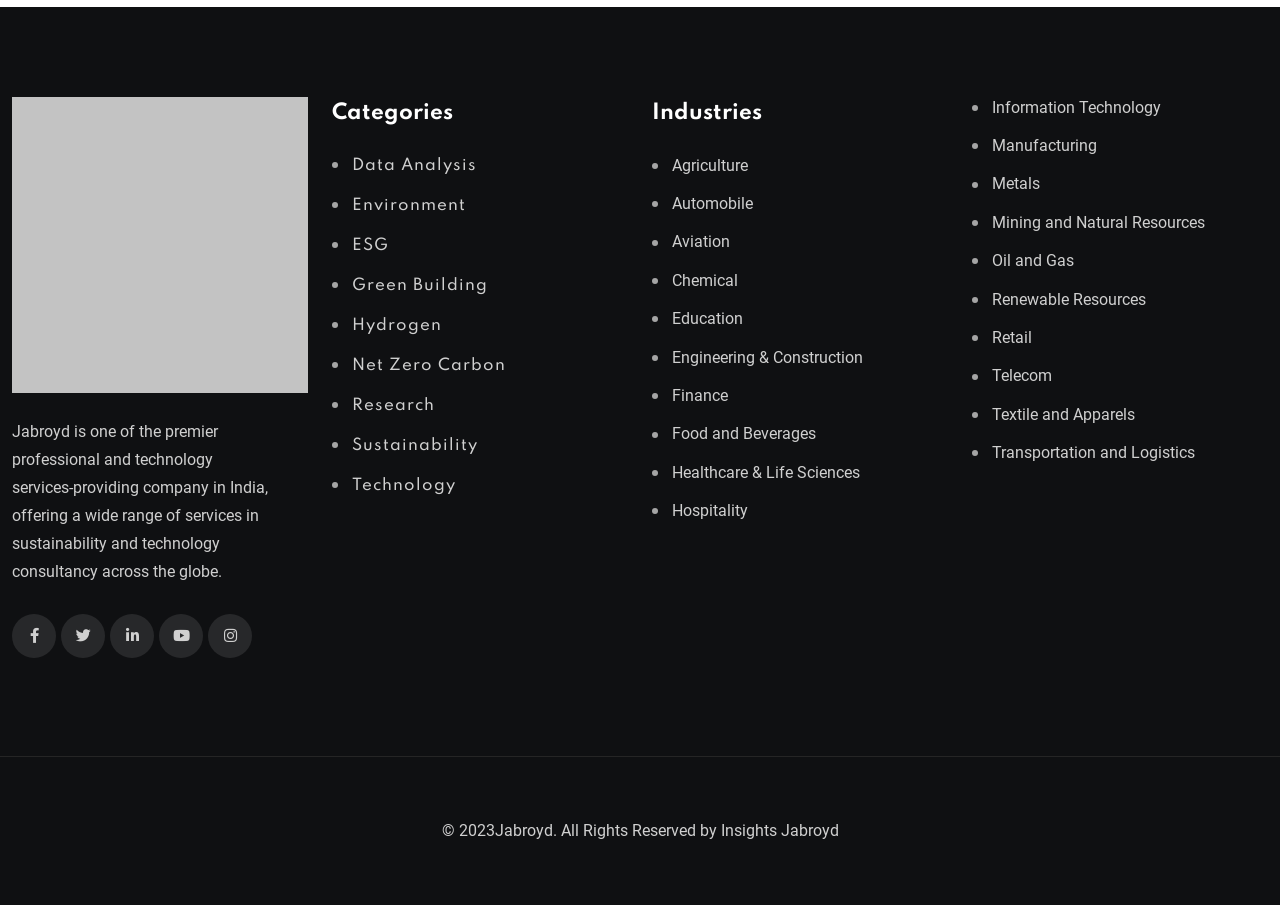Locate the bounding box coordinates of the clickable element to fulfill the following instruction: "View Environment". Provide the coordinates as four float numbers between 0 and 1 in the format [left, top, right, bottom].

[0.259, 0.215, 0.491, 0.239]